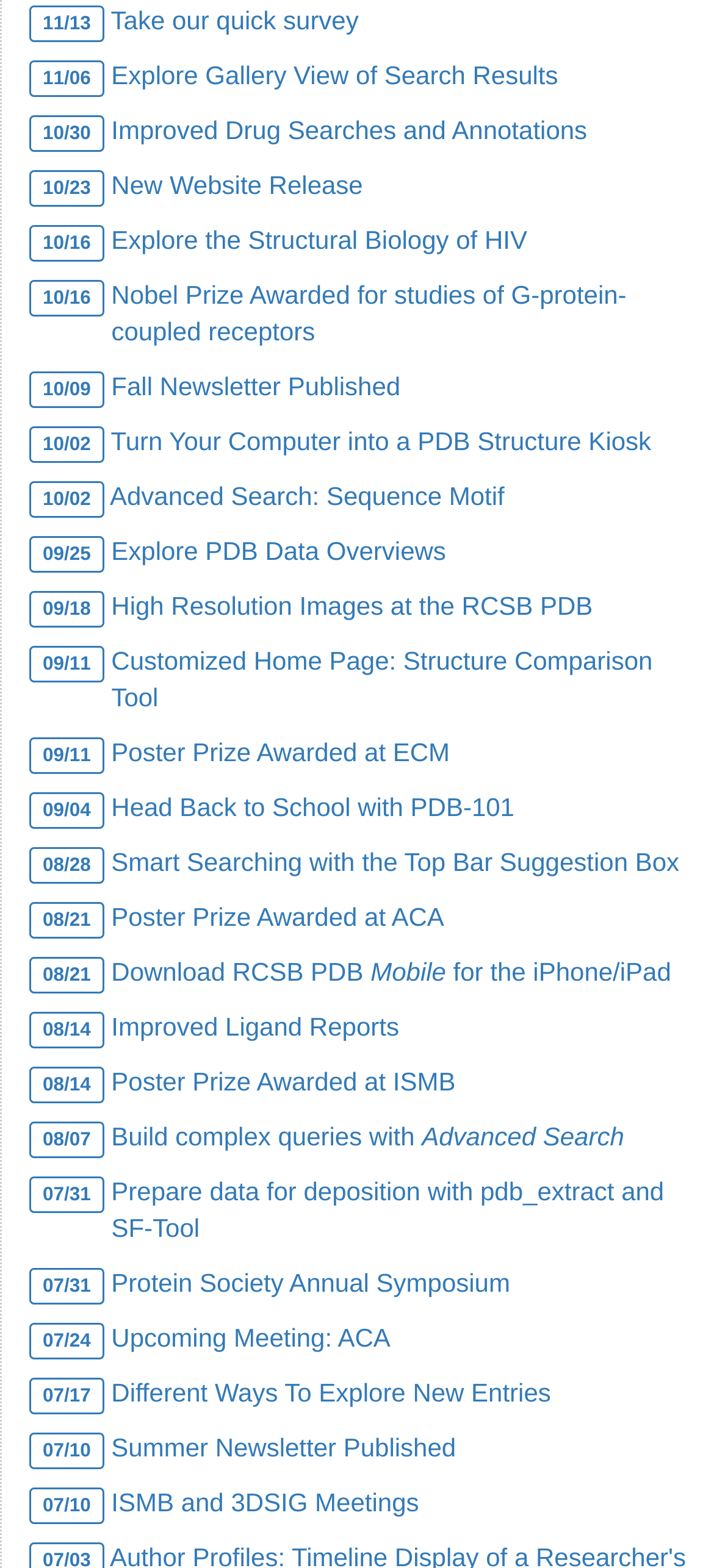Refer to the image and provide an in-depth answer to the question:
What is the purpose of the 'Explore Gallery View of Search Results' link?

I looked at the link 'Explore Gallery View of Search Results' and inferred that its purpose is to allow users to explore search results in a gallery view.